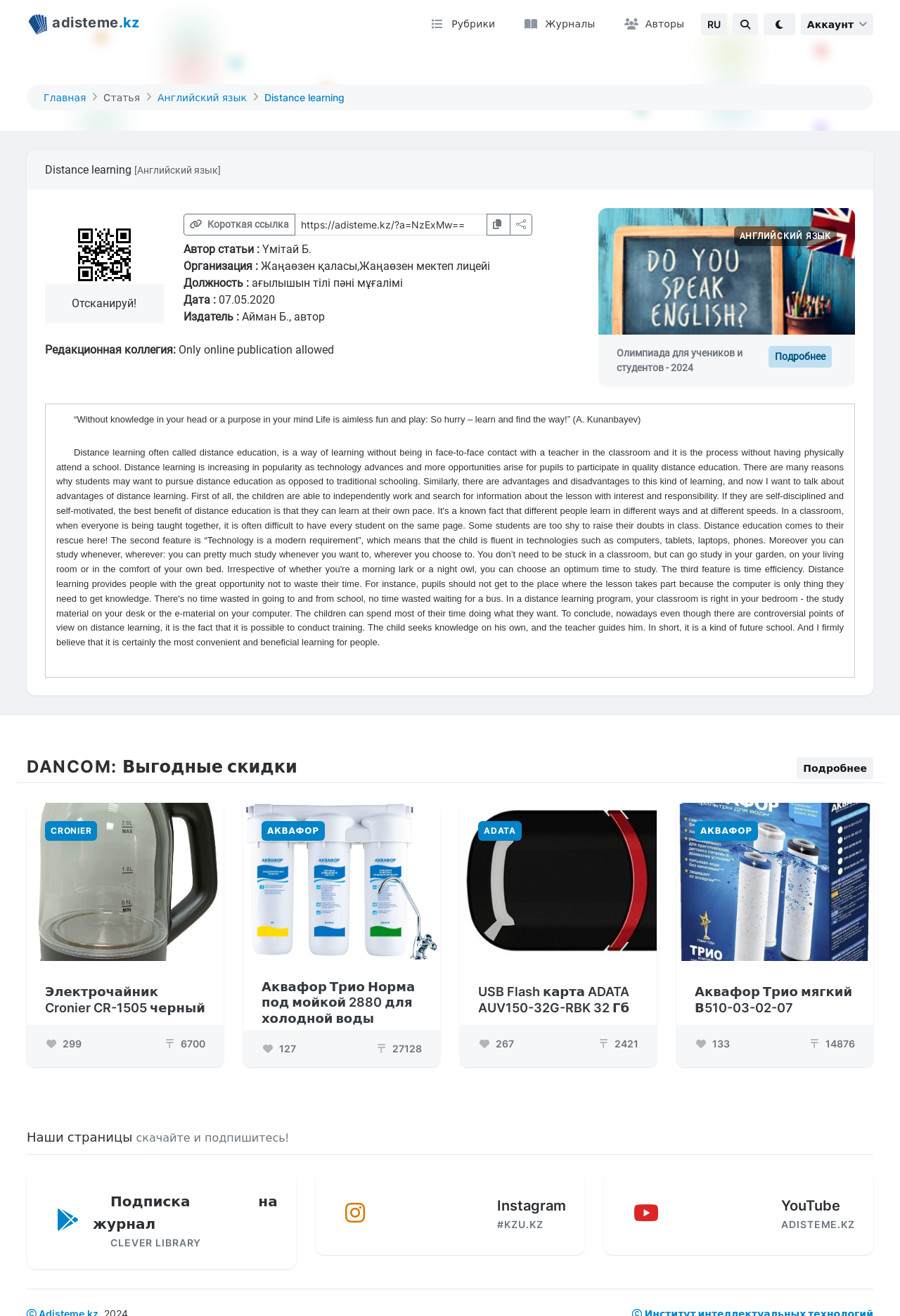Determine the bounding box coordinates of the clickable element necessary to fulfill the instruction: "Click on the 'Distance learning' link". Provide the coordinates as four float numbers within the 0 to 1 range, i.e., [left, top, right, bottom].

[0.274, 0.068, 0.383, 0.08]